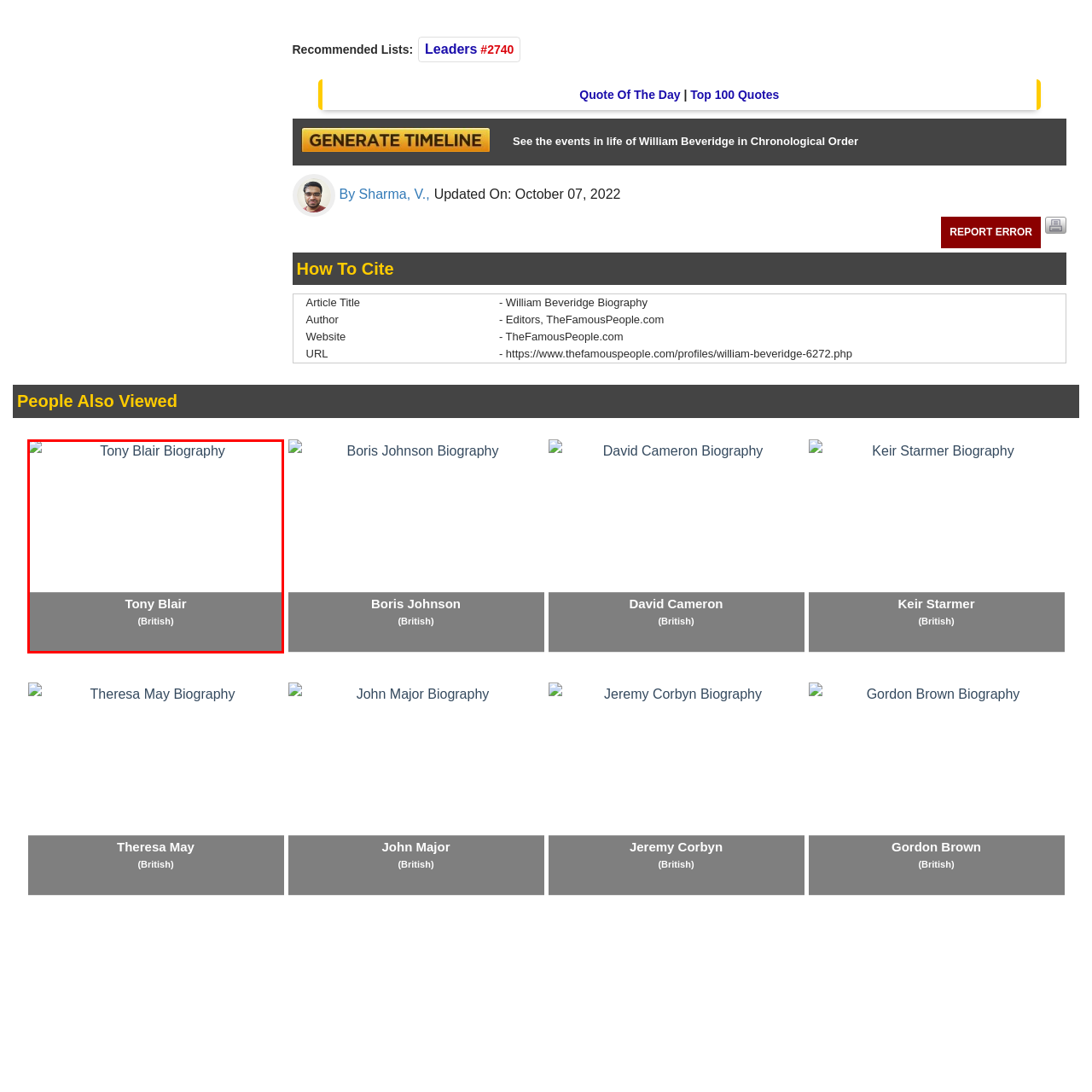Direct your gaze to the image circumscribed by the red boundary and deliver a thorough answer to the following question, drawing from the image's details: 
What nationality is Tony Blair?

The notation '(British)' is displayed next to Tony Blair's name, which signifies his nationality.